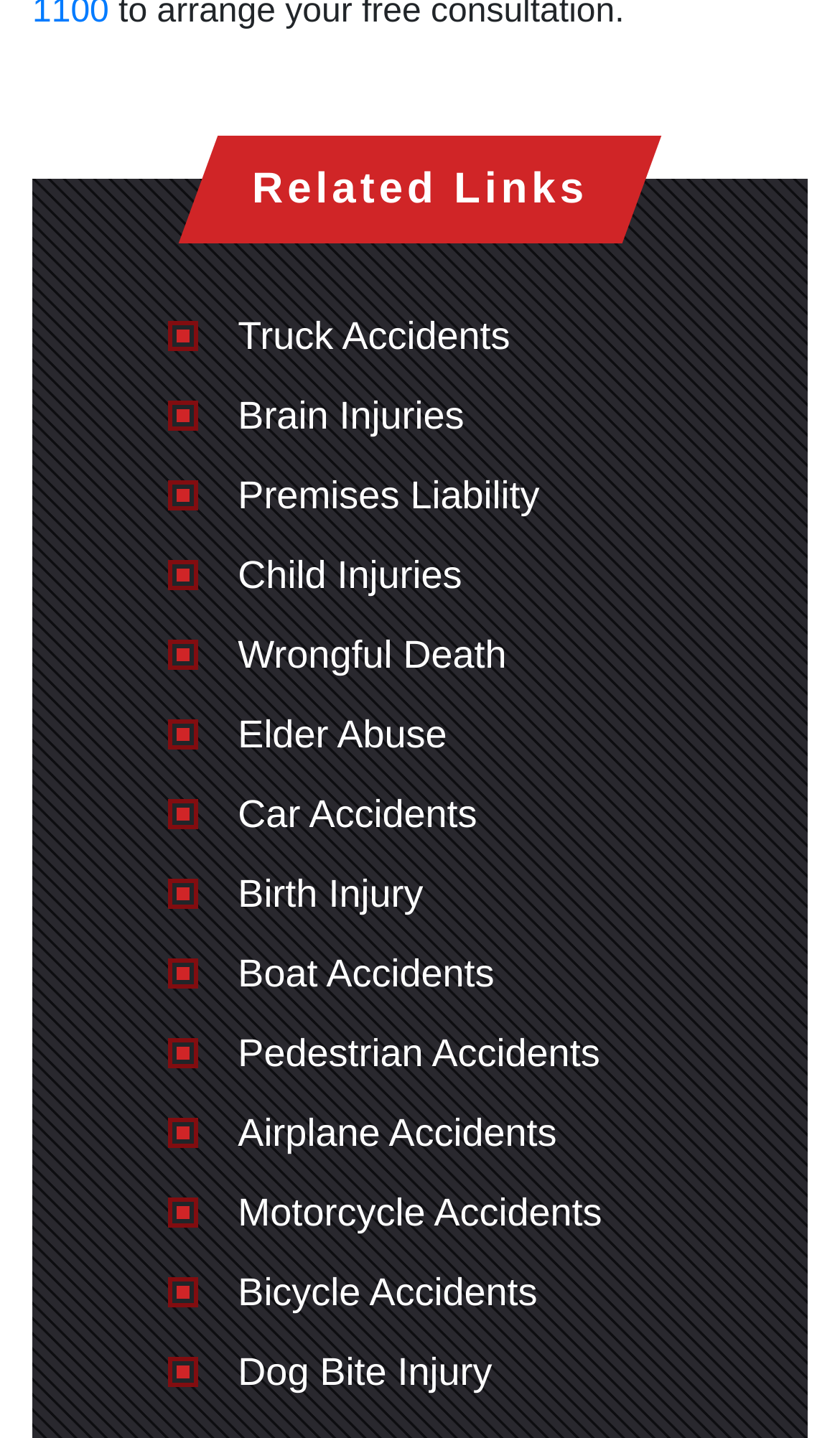How many links are there in total?
Based on the image, provide a one-word or brief-phrase response.

16